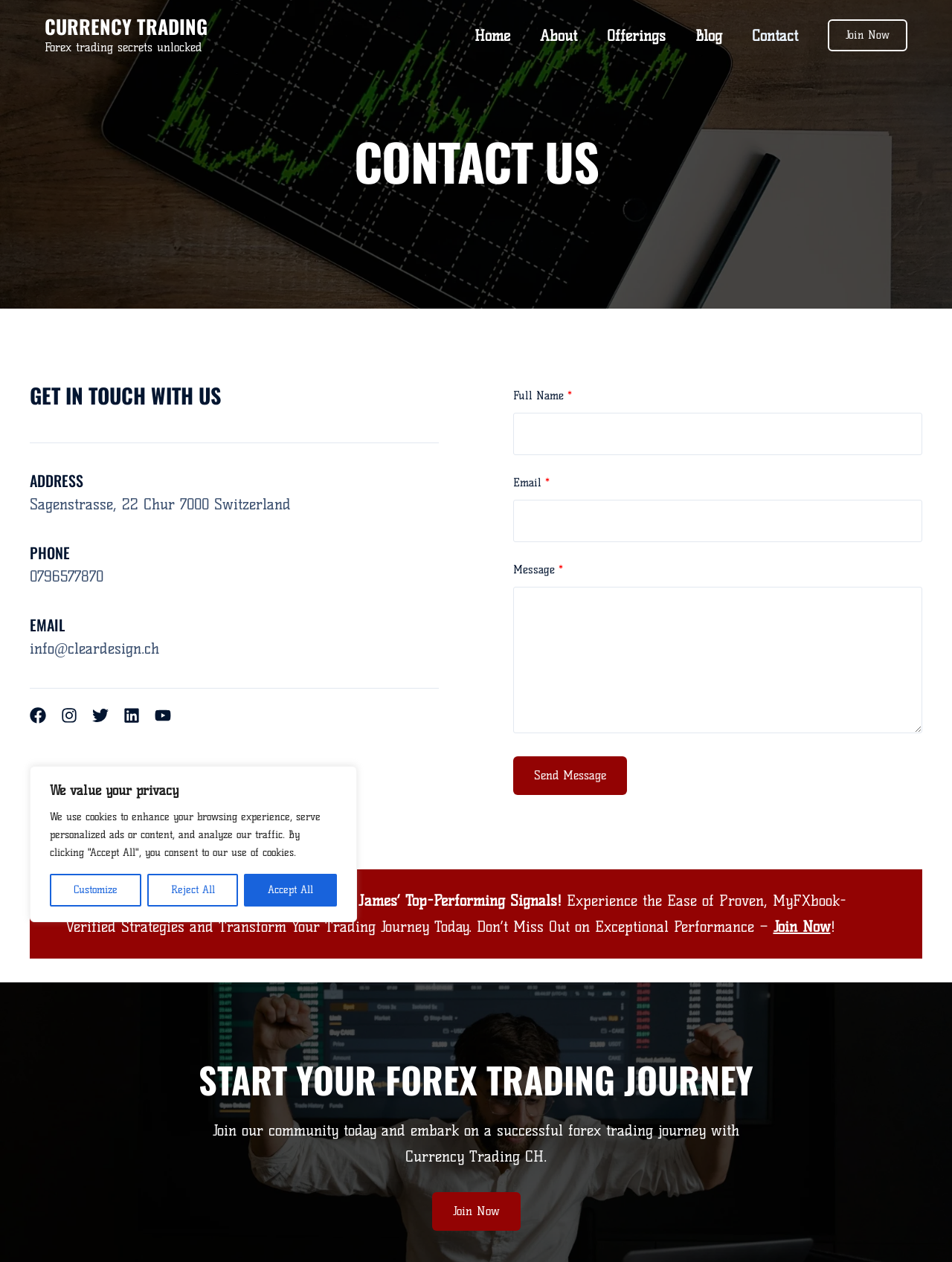Answer the question with a brief word or phrase:
What is the email address of the company?

info@cleardesign.ch